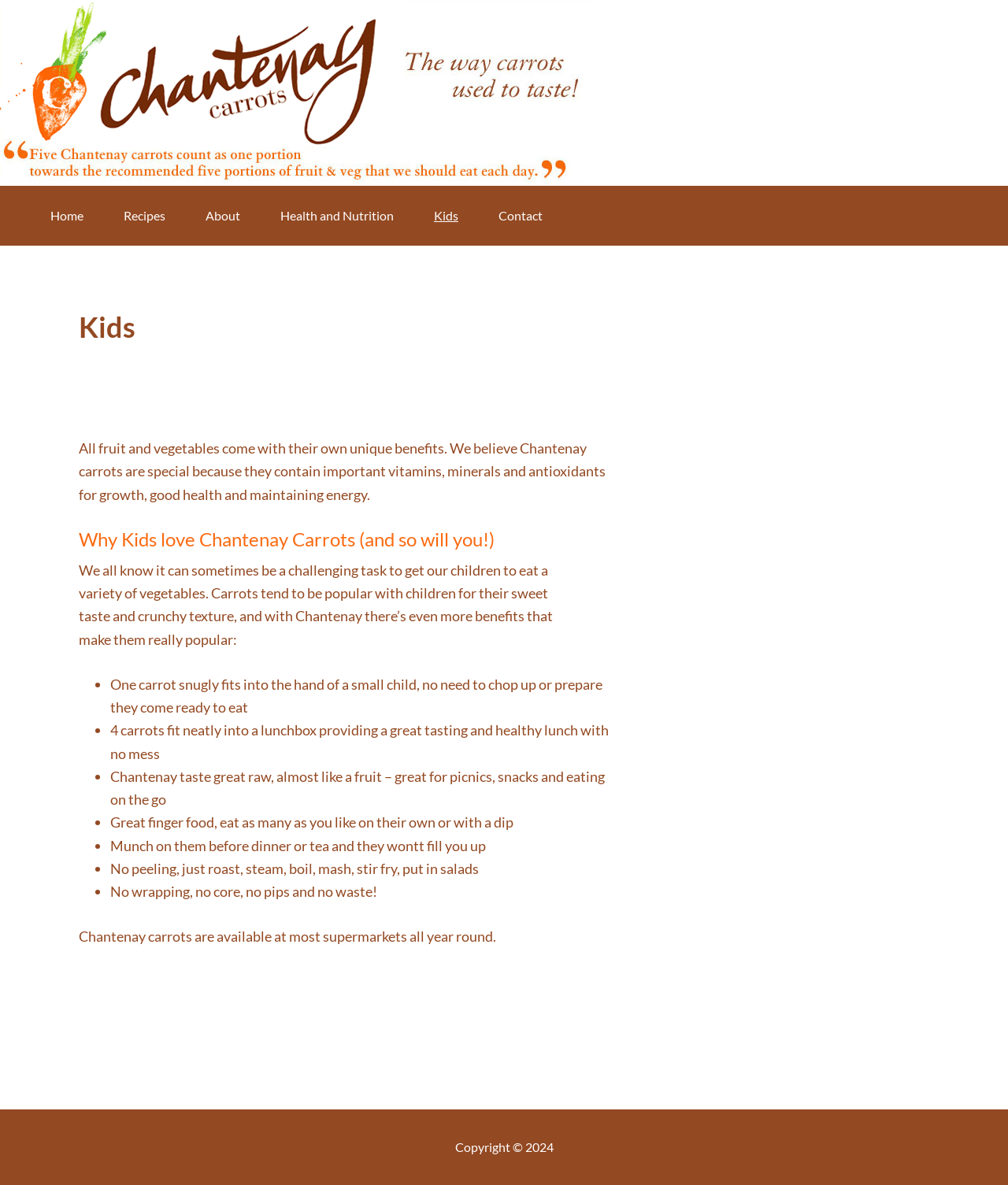Use a single word or phrase to answer the following:
What is a benefit of Chantenay carrots in lunchboxes?

No mess